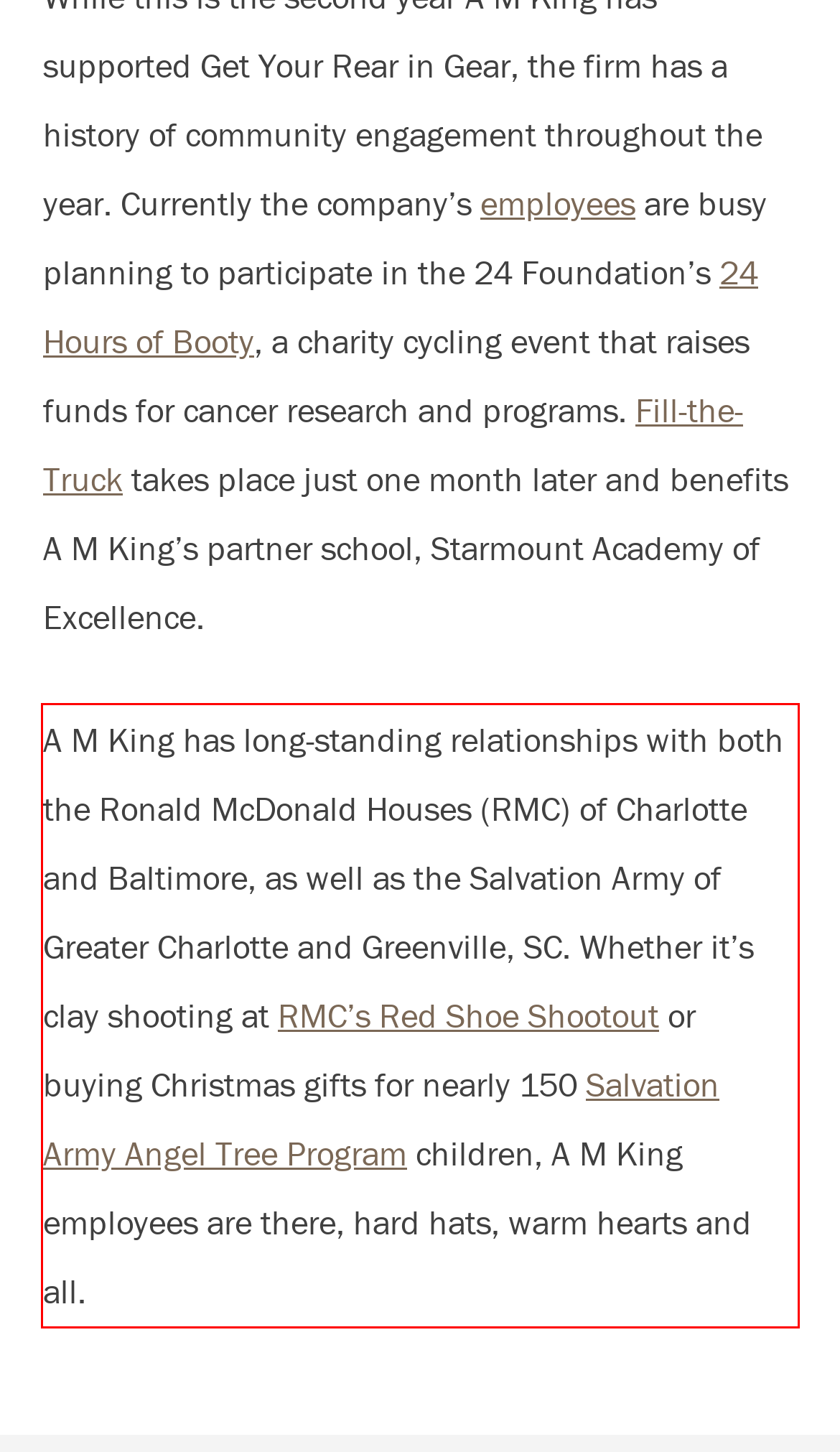You have a screenshot of a webpage where a UI element is enclosed in a red rectangle. Perform OCR to capture the text inside this red rectangle.

A M King has long-standing relationships with both the Ronald McDonald Houses (RMC) of Charlotte and Baltimore, as well as the Salvation Army of Greater Charlotte and Greenville, SC. Whether it’s clay shooting at RMC’s Red Shoe Shootout or buying Christmas gifts for nearly 150 Salvation Army Angel Tree Program children, A M King employees are there, hard hats, warm hearts and all.